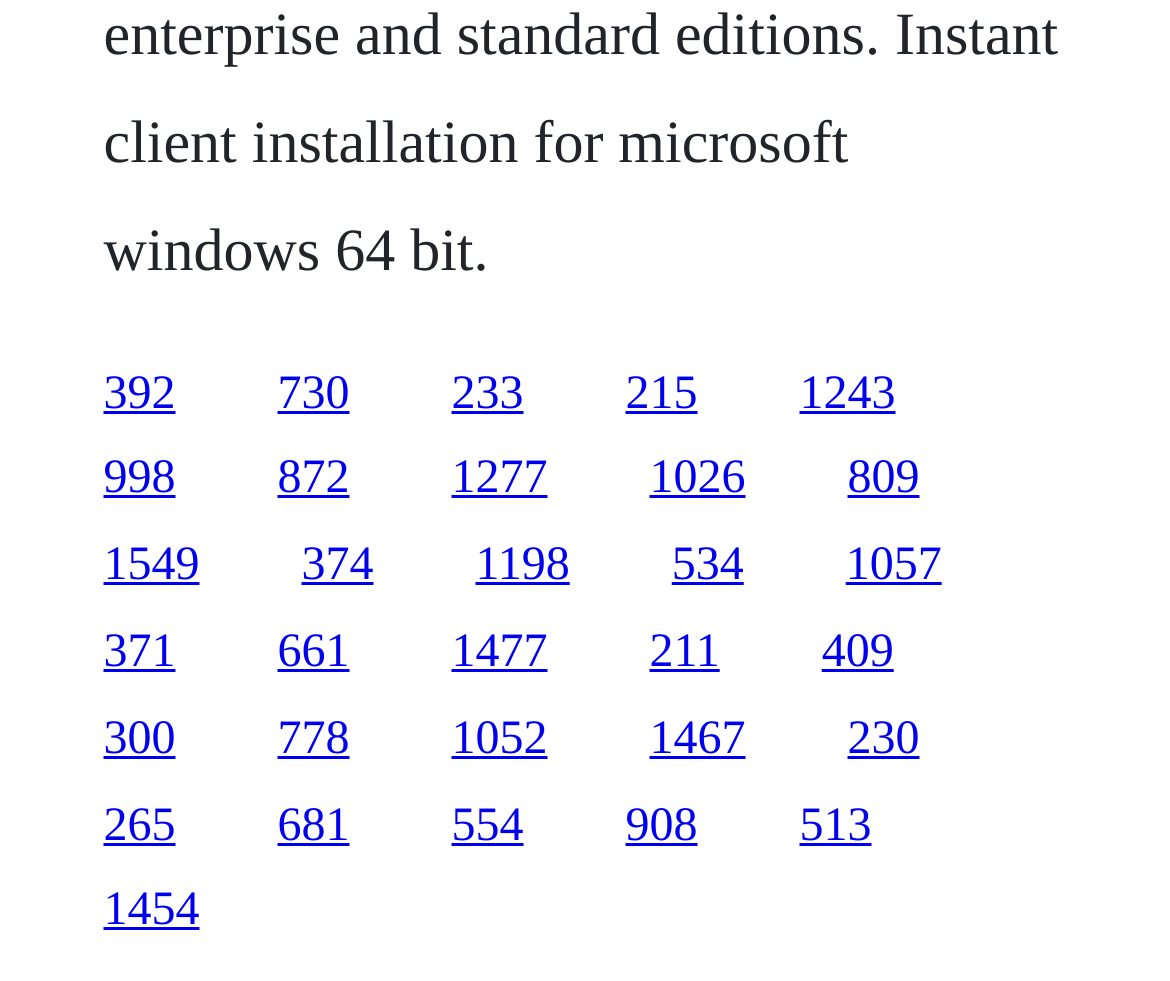Specify the bounding box coordinates of the element's region that should be clicked to achieve the following instruction: "go to the twelfth link". The bounding box coordinates consist of four float numbers between 0 and 1, in the format [left, top, right, bottom].

[0.723, 0.551, 0.805, 0.603]